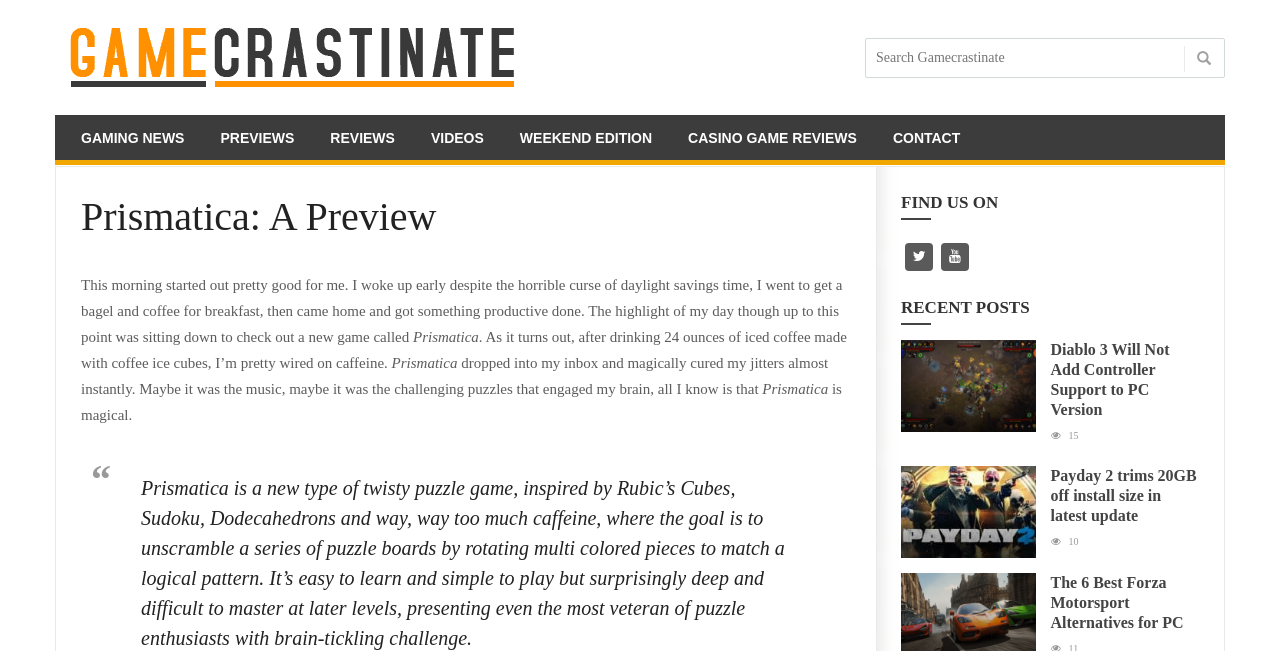Please find the bounding box coordinates for the clickable element needed to perform this instruction: "Search for something".

None